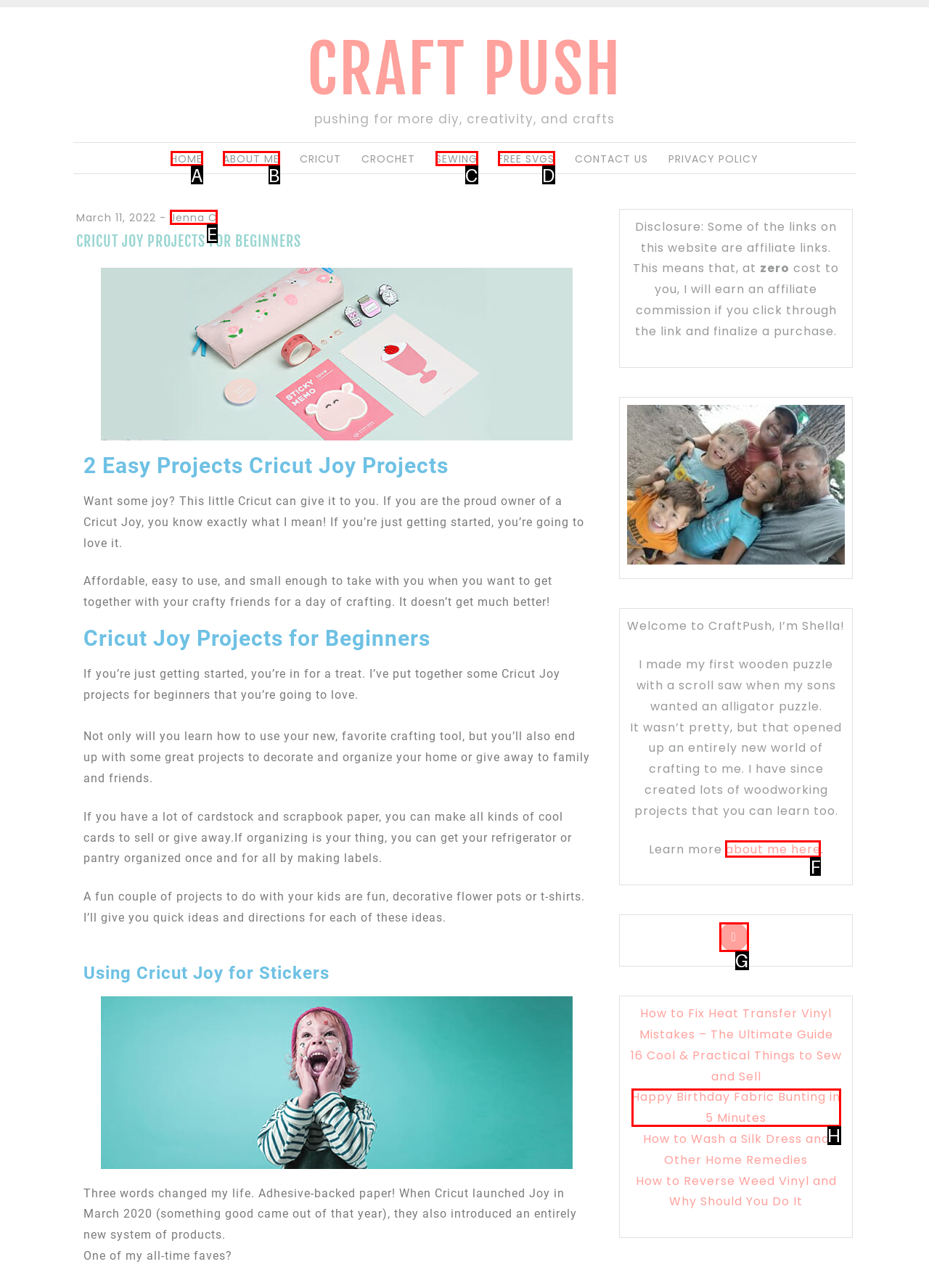Find the option that aligns with: Free SVGs
Provide the letter of the corresponding option.

D